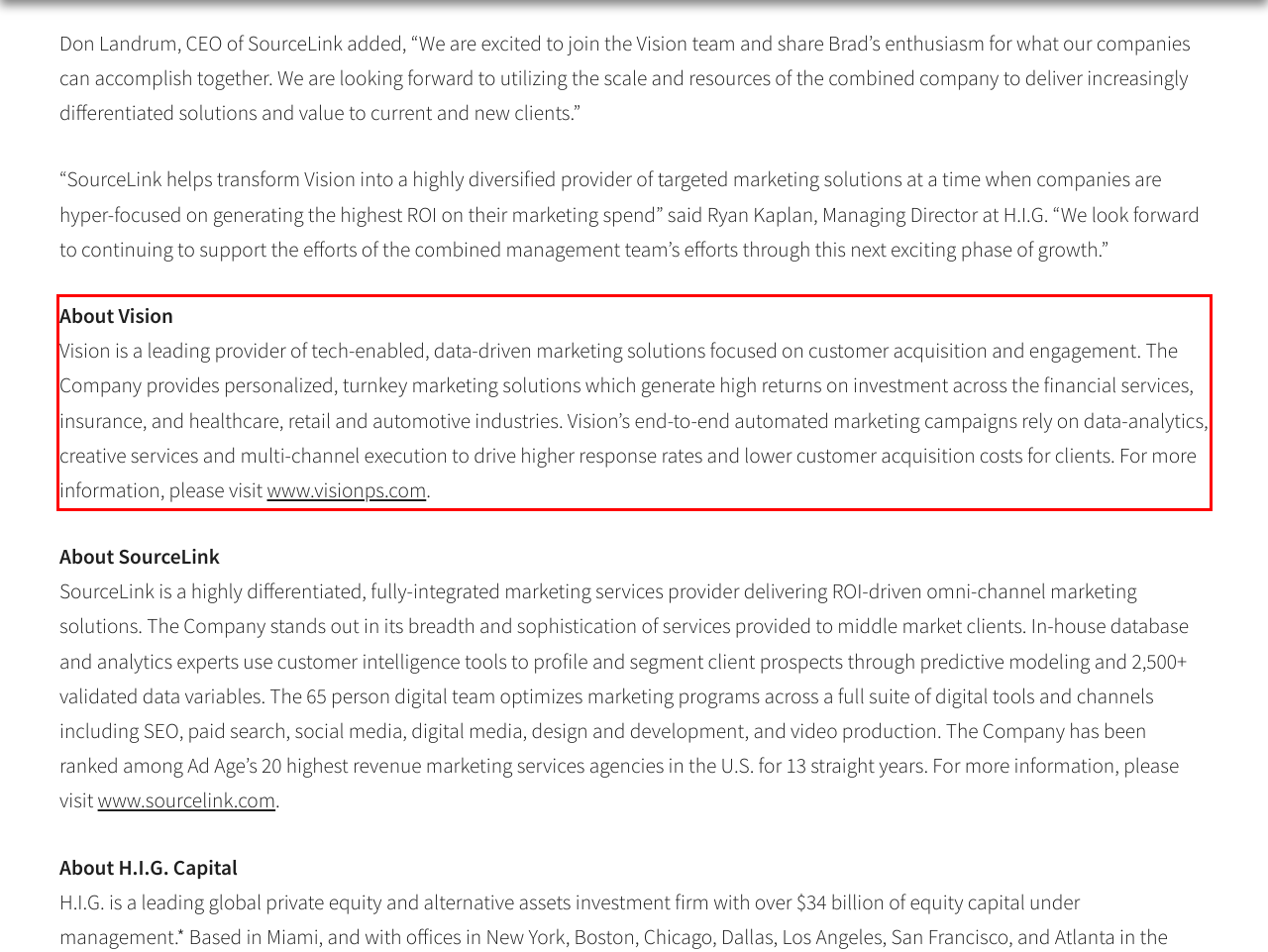Examine the screenshot of the webpage, locate the red bounding box, and generate the text contained within it.

About Vision Vision is a leading provider of tech-enabled, data-driven marketing solutions focused on customer acquisition and engagement. The Company provides personalized, turnkey marketing solutions which generate high returns on investment across the financial services, insurance, and healthcare, retail and automotive industries. Vision’s end-to-end automated marketing campaigns rely on data-analytics, creative services and multi-channel execution to drive higher response rates and lower customer acquisition costs for clients. For more information, please visit www.visionps.com.